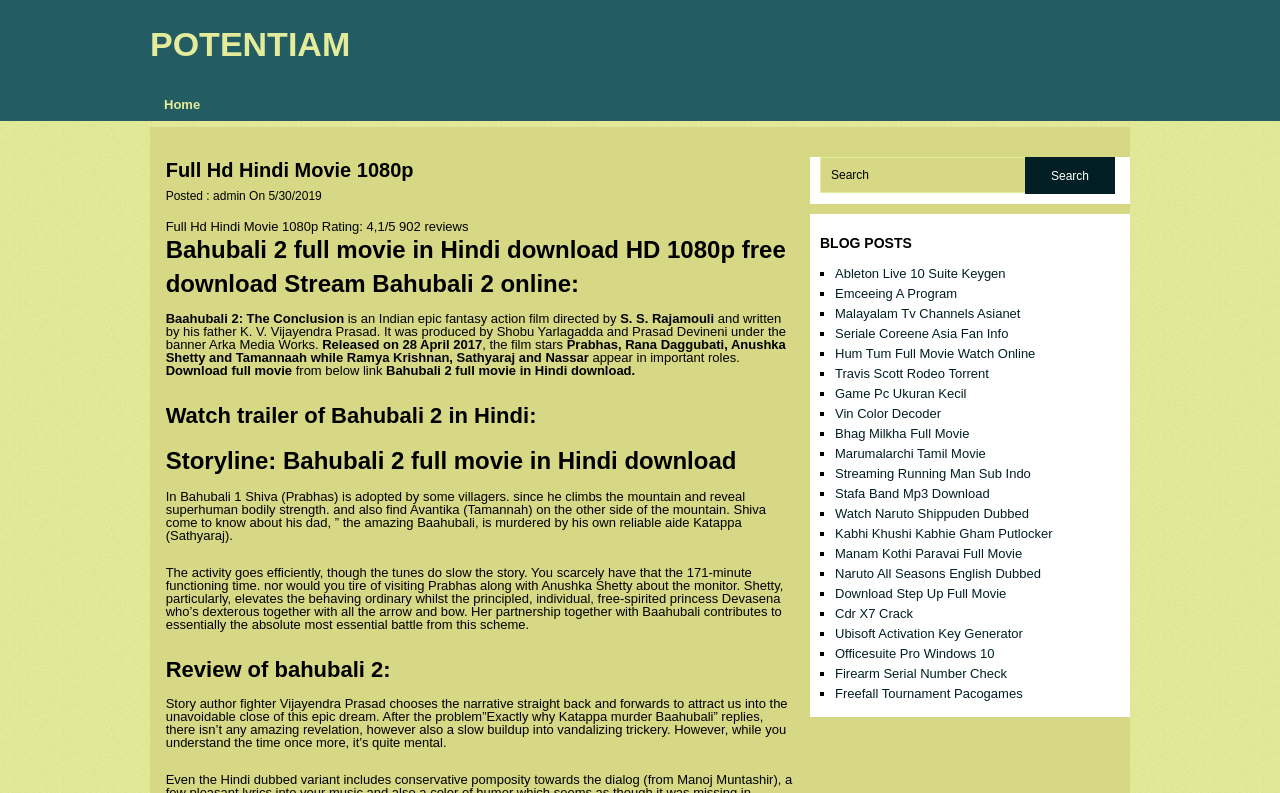Determine the bounding box coordinates for the clickable element to execute this instruction: "Click on the link to Ableton Live 10 Suite Keygen". Provide the coordinates as four float numbers between 0 and 1, i.e., [left, top, right, bottom].

[0.652, 0.335, 0.786, 0.354]